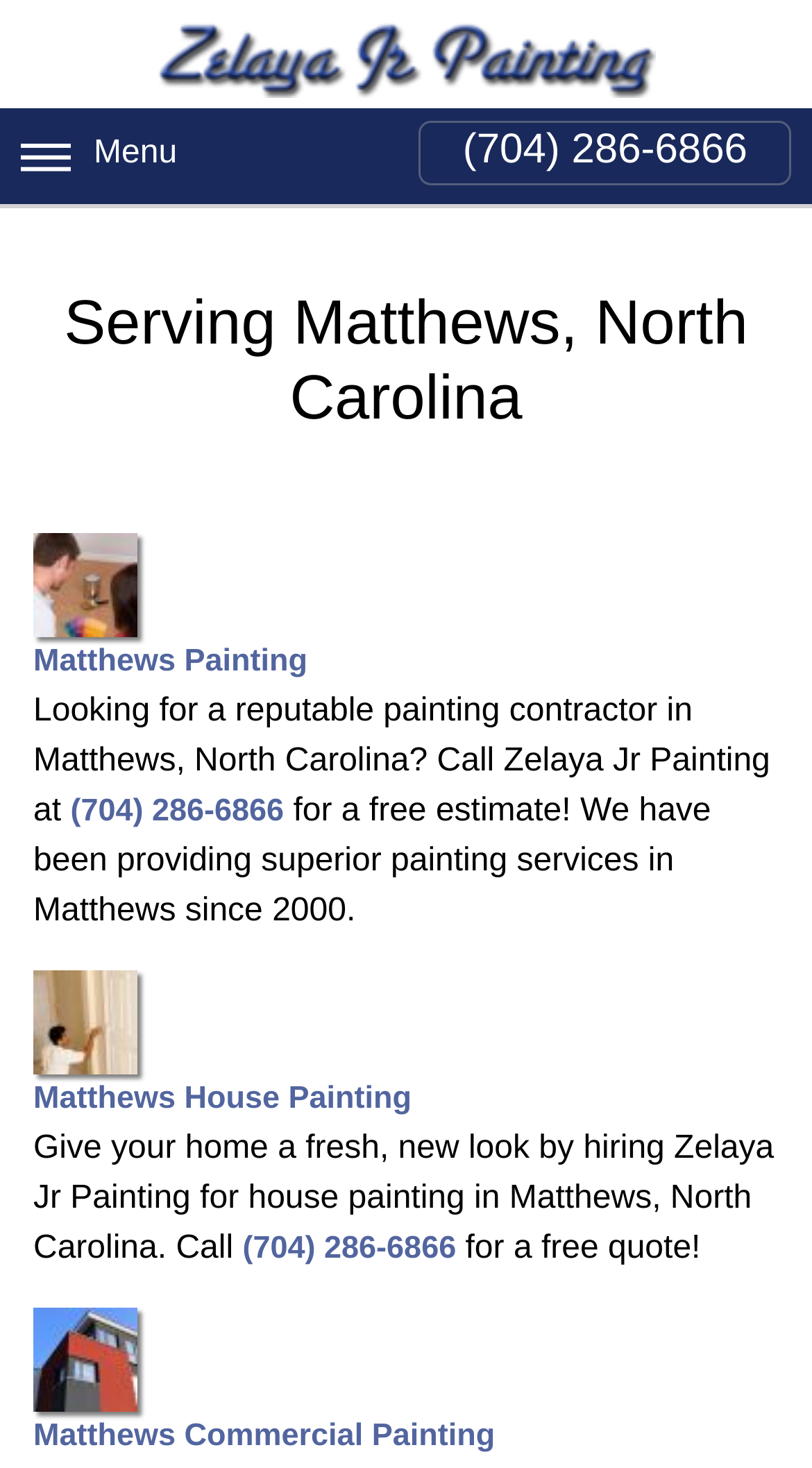Provide the bounding box coordinates in the format (top-left x, top-left y, bottom-right x, bottom-right y). All values are floating point numbers between 0 and 1. Determine the bounding box coordinate of the UI element described as: Matthews Commercial Painting

[0.041, 0.891, 0.959, 0.991]